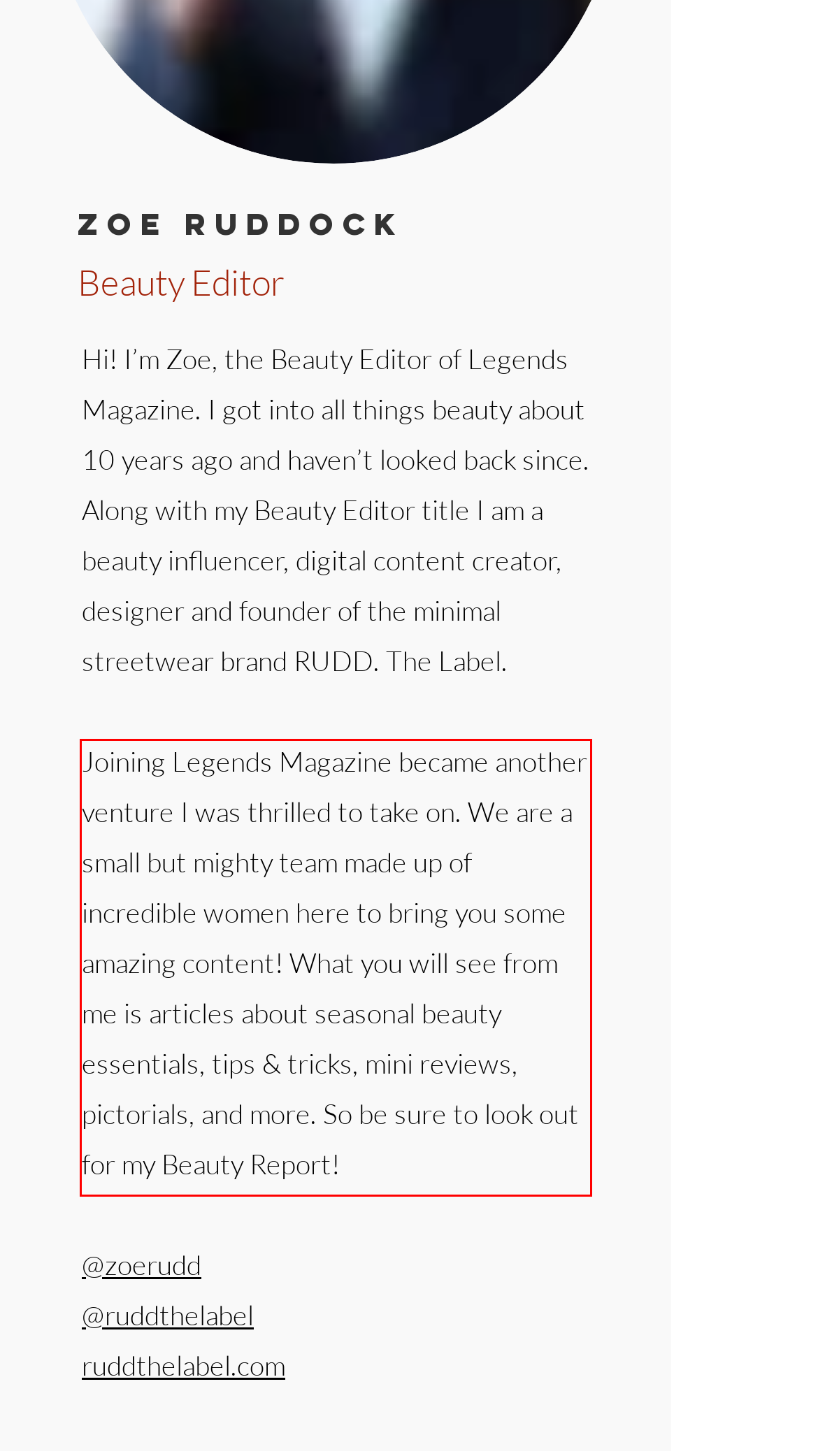You are given a screenshot of a webpage with a UI element highlighted by a red bounding box. Please perform OCR on the text content within this red bounding box.

Joining Legends Magazine became another venture I was thrilled to take on. We are a small but mighty team made up of incredible women here to bring you some amazing content! What you will see from me is articles about seasonal beauty essentials, tips & tricks, mini reviews, pictorials, and more. So be sure to look out for my Beauty Report!